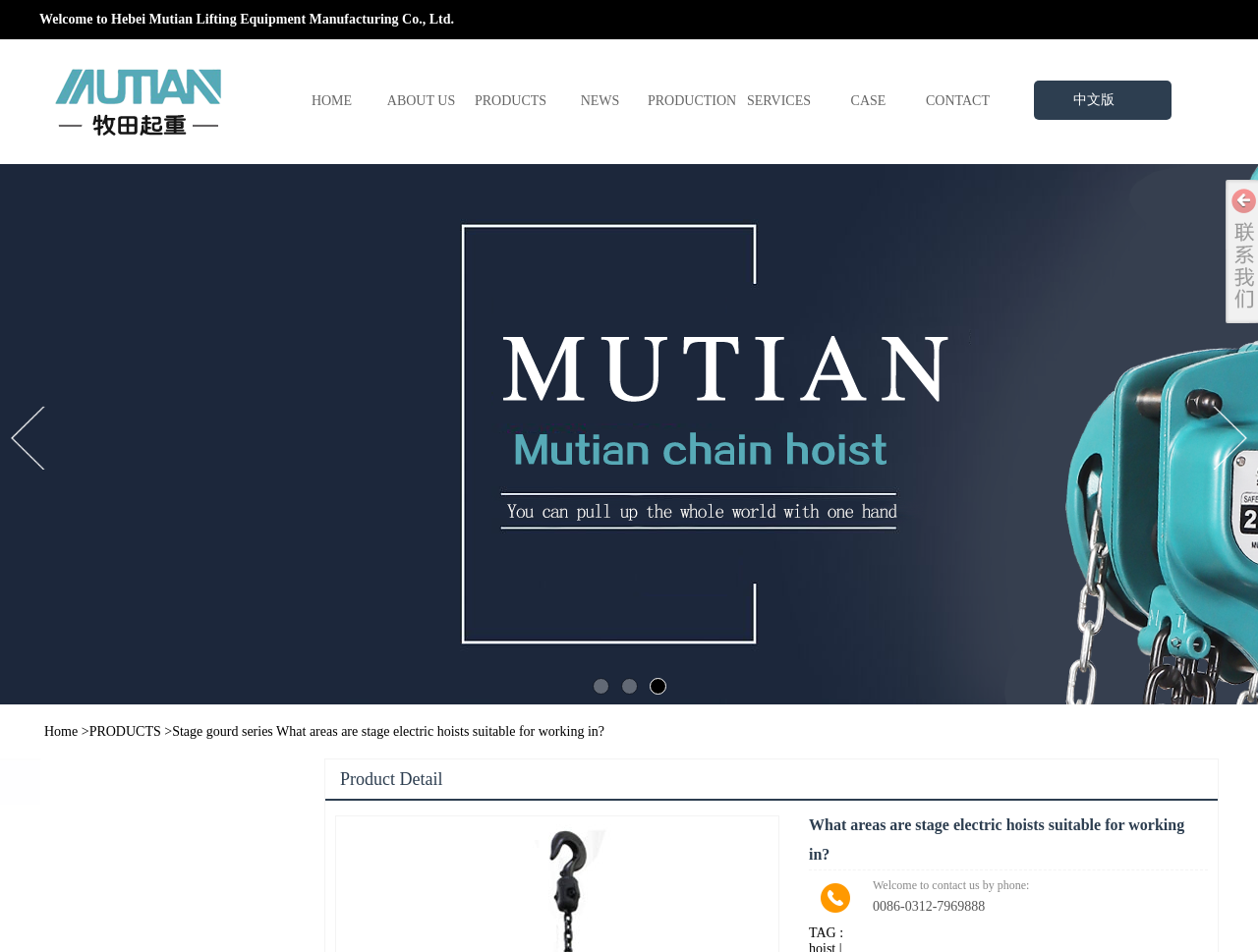Please find and report the bounding box coordinates of the element to click in order to perform the following action: "Learn about Stage gourd series". The coordinates should be expressed as four float numbers between 0 and 1, in the format [left, top, right, bottom].

[0.137, 0.761, 0.217, 0.776]